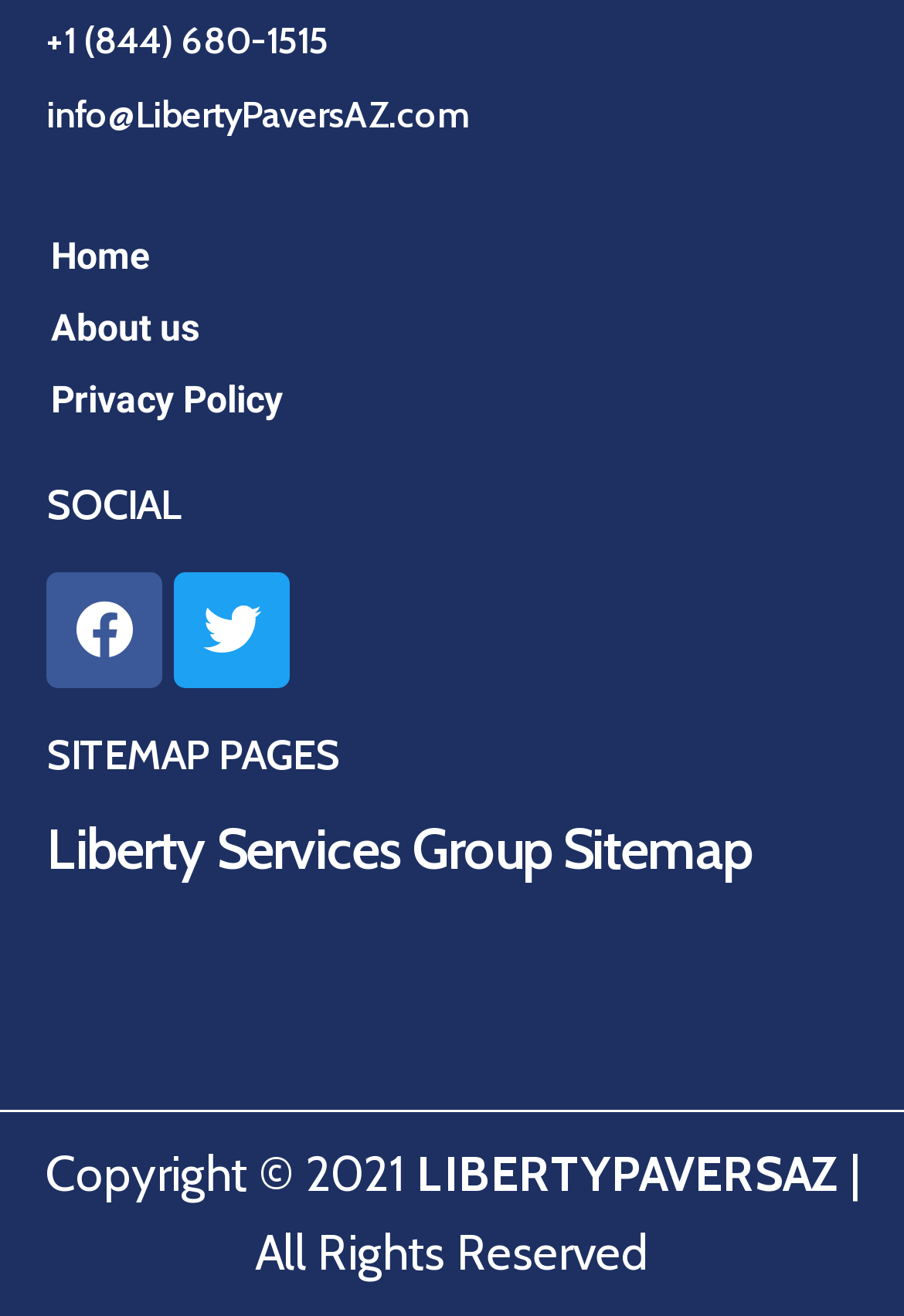Using the provided element description: "Liberty Services Group Sitemap", determine the bounding box coordinates of the corresponding UI element in the screenshot.

[0.051, 0.619, 0.832, 0.67]